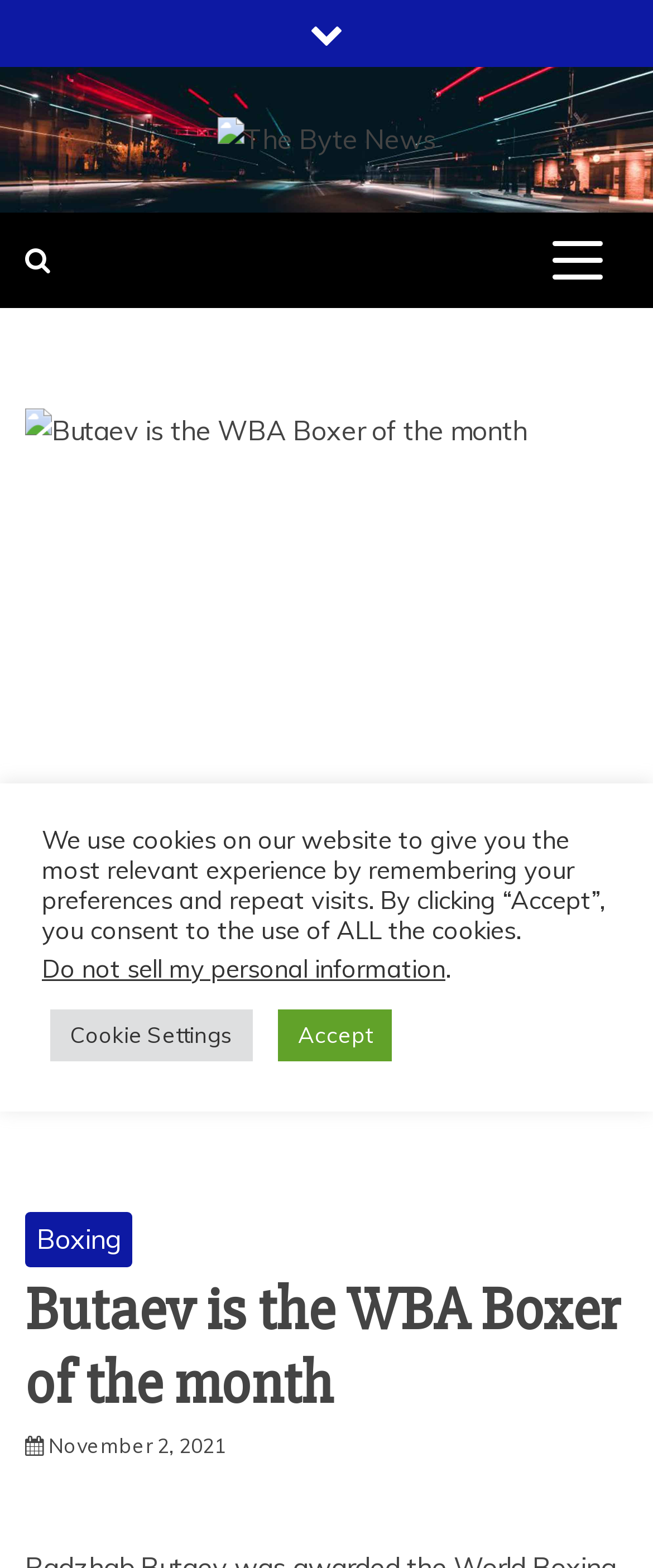Please identify the bounding box coordinates of the clickable region that I should interact with to perform the following instruction: "Read the latest sports news". The coordinates should be expressed as four float numbers between 0 and 1, i.e., [left, top, right, bottom].

[0.038, 0.814, 0.962, 0.911]